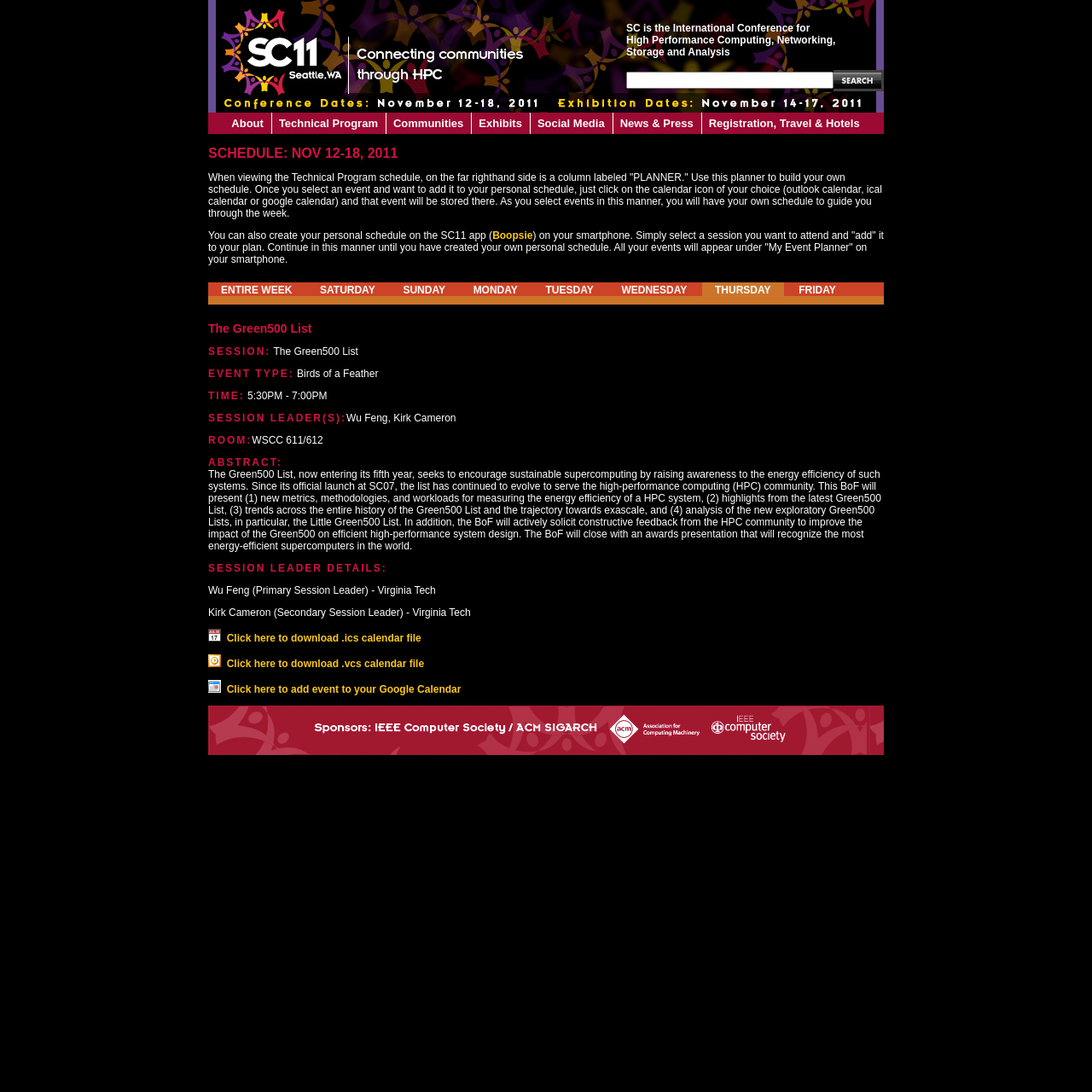Please provide the bounding box coordinates for the element that needs to be clicked to perform the following instruction: "View the Green500 List session details". The coordinates should be given as four float numbers between 0 and 1, i.e., [left, top, right, bottom].

[0.191, 0.295, 0.285, 0.307]